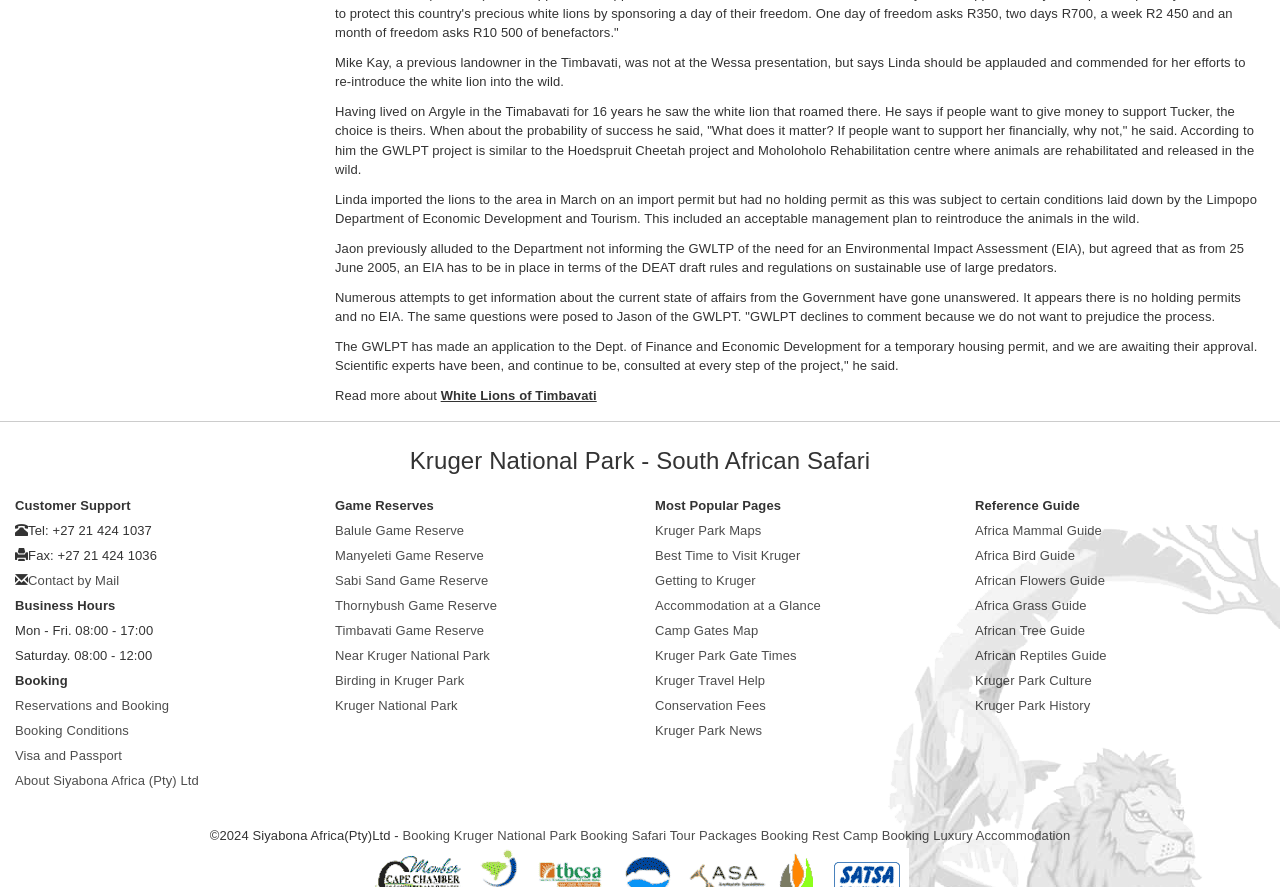Locate the bounding box coordinates of the clickable element to fulfill the following instruction: "Read related post about River State: Plot to impeach Amaechi thickens". Provide the coordinates as four float numbers between 0 and 1 in the format [left, top, right, bottom].

None